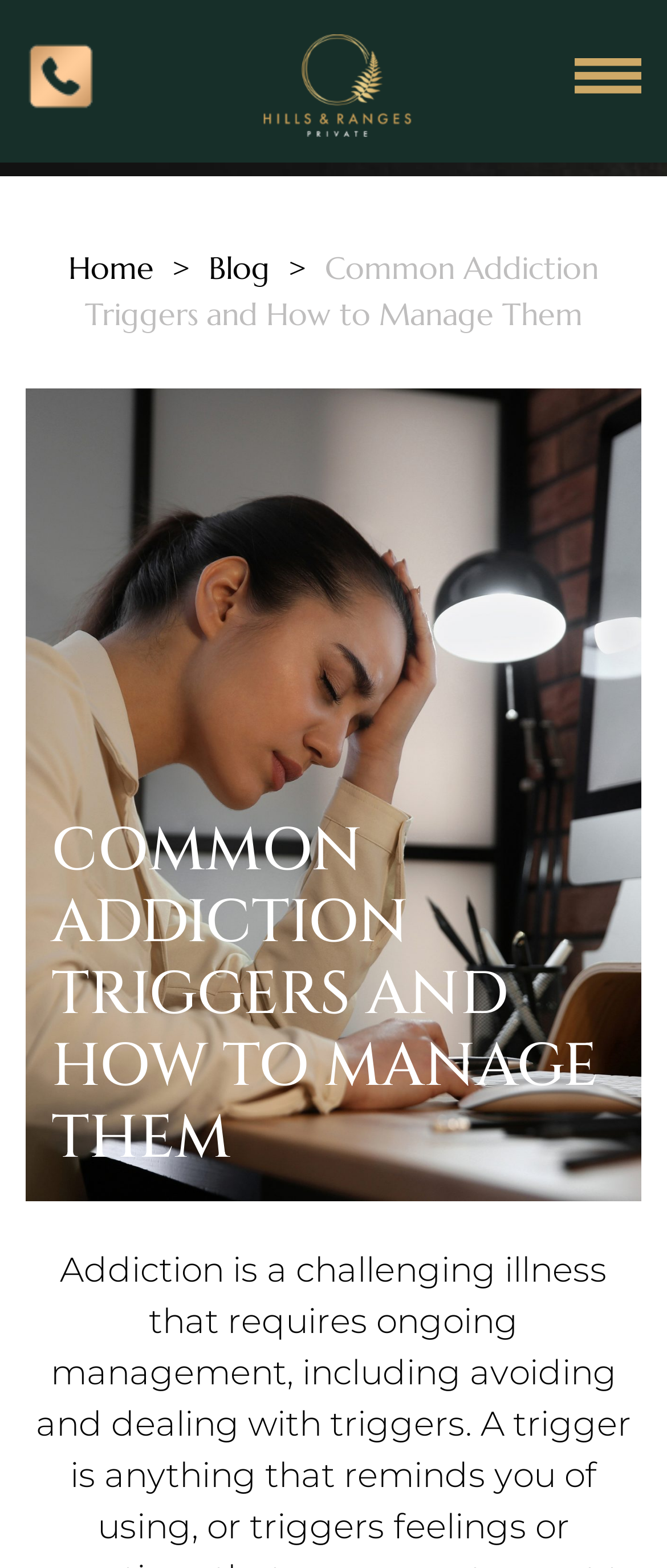Generate the text content of the main headline of the webpage.

COMMON ADDICTION TRIGGERS AND HOW TO MANAGE THEM